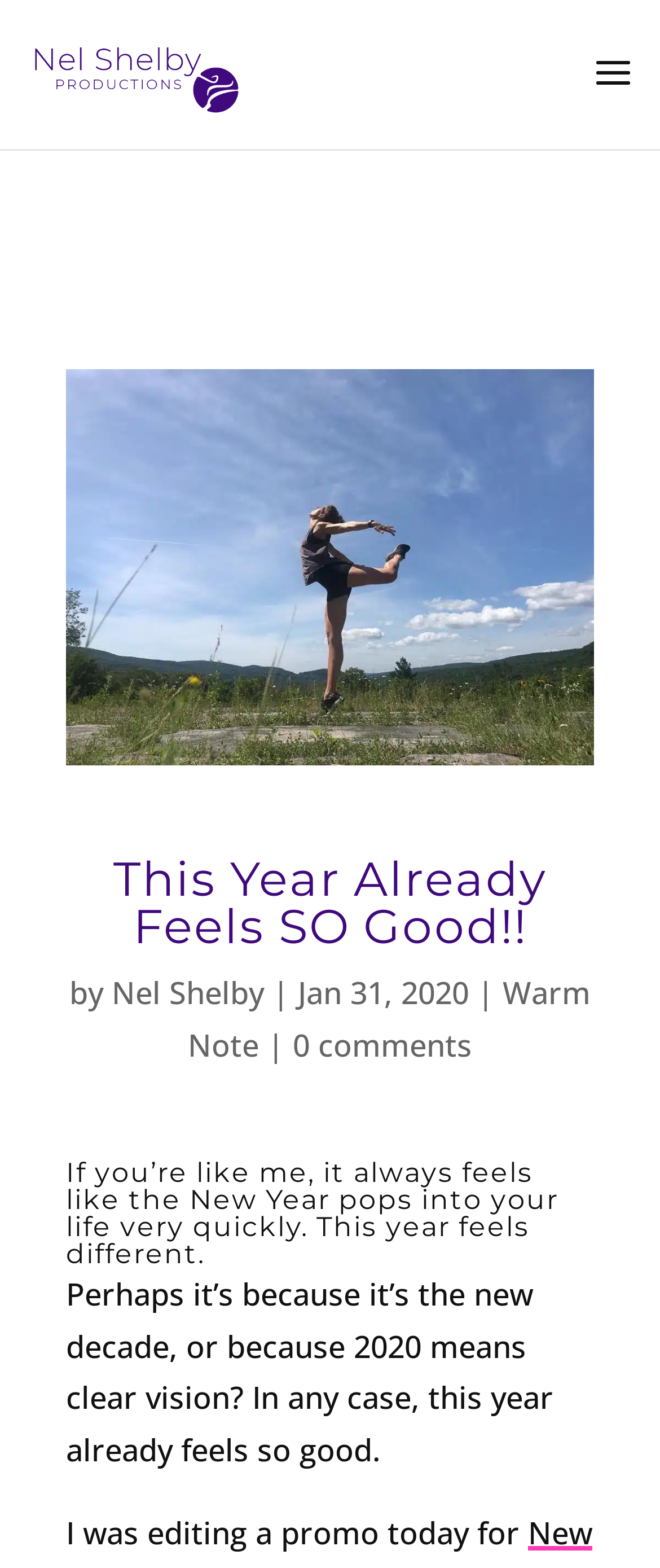From the details in the image, provide a thorough response to the question: How many links are there in the webpage?

There are five links in the webpage: 'Nel Shelby Productions', 'Nel Shelby', 'Warm Note', '0 comments', and another 'Nel Shelby Productions' which is an image link.